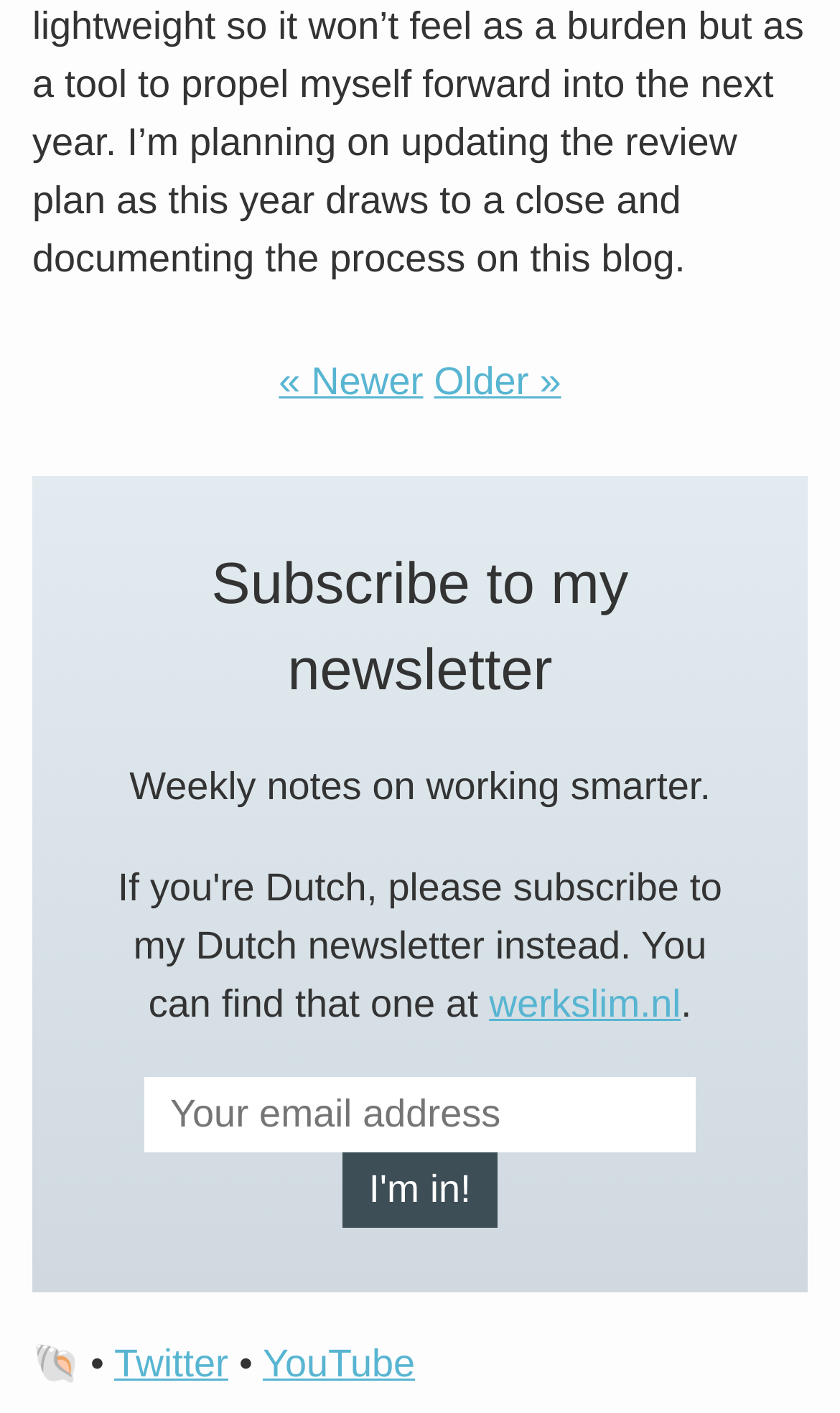With reference to the image, please provide a detailed answer to the following question: What is the theme of the newsletter?

The StaticText element 'Weekly notes on working smarter.' suggests that the newsletter is focused on providing weekly notes and insights on how to work smarter.